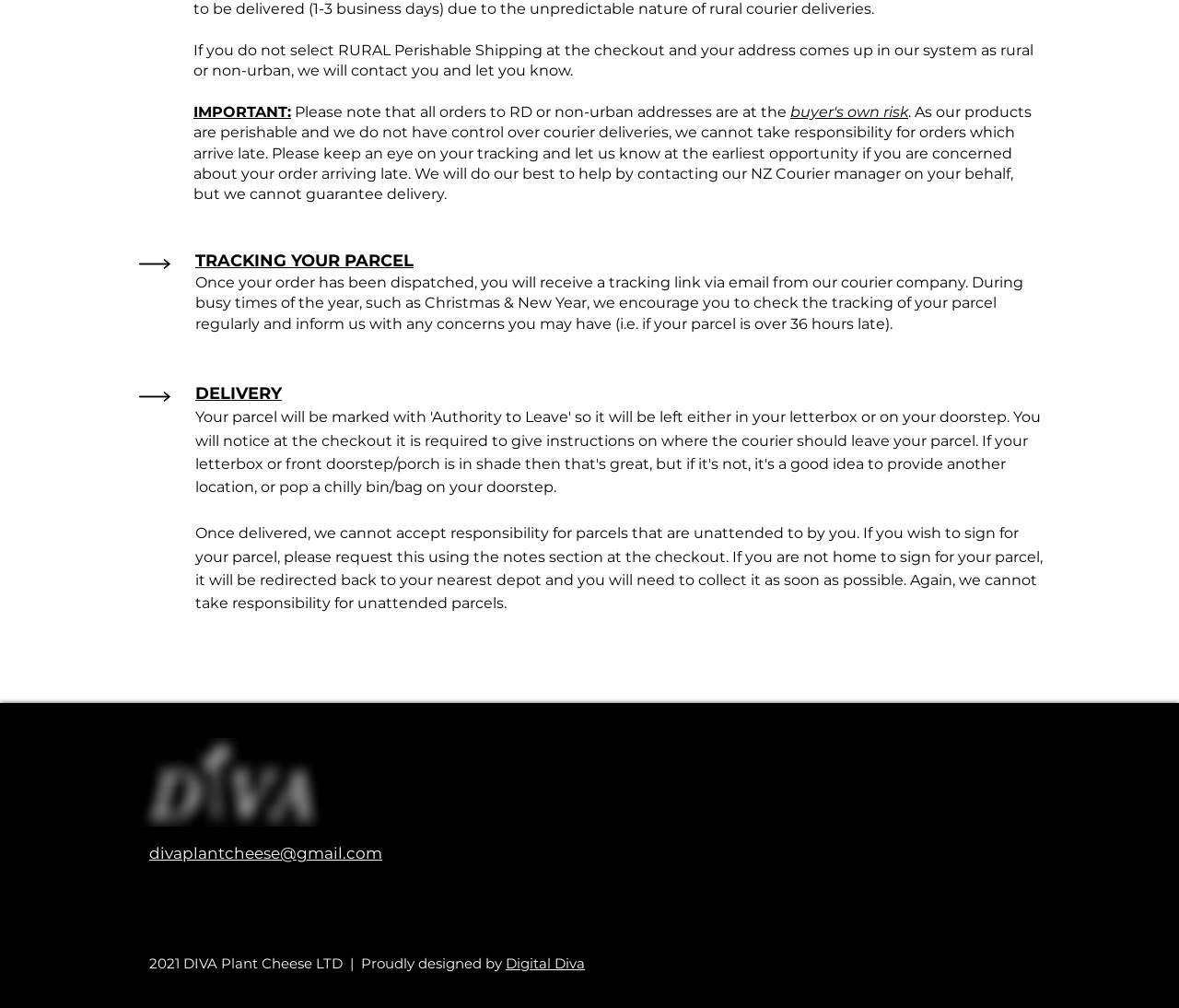Predict the bounding box of the UI element that fits this description: "Digital Diva".

[0.429, 0.947, 0.496, 0.964]